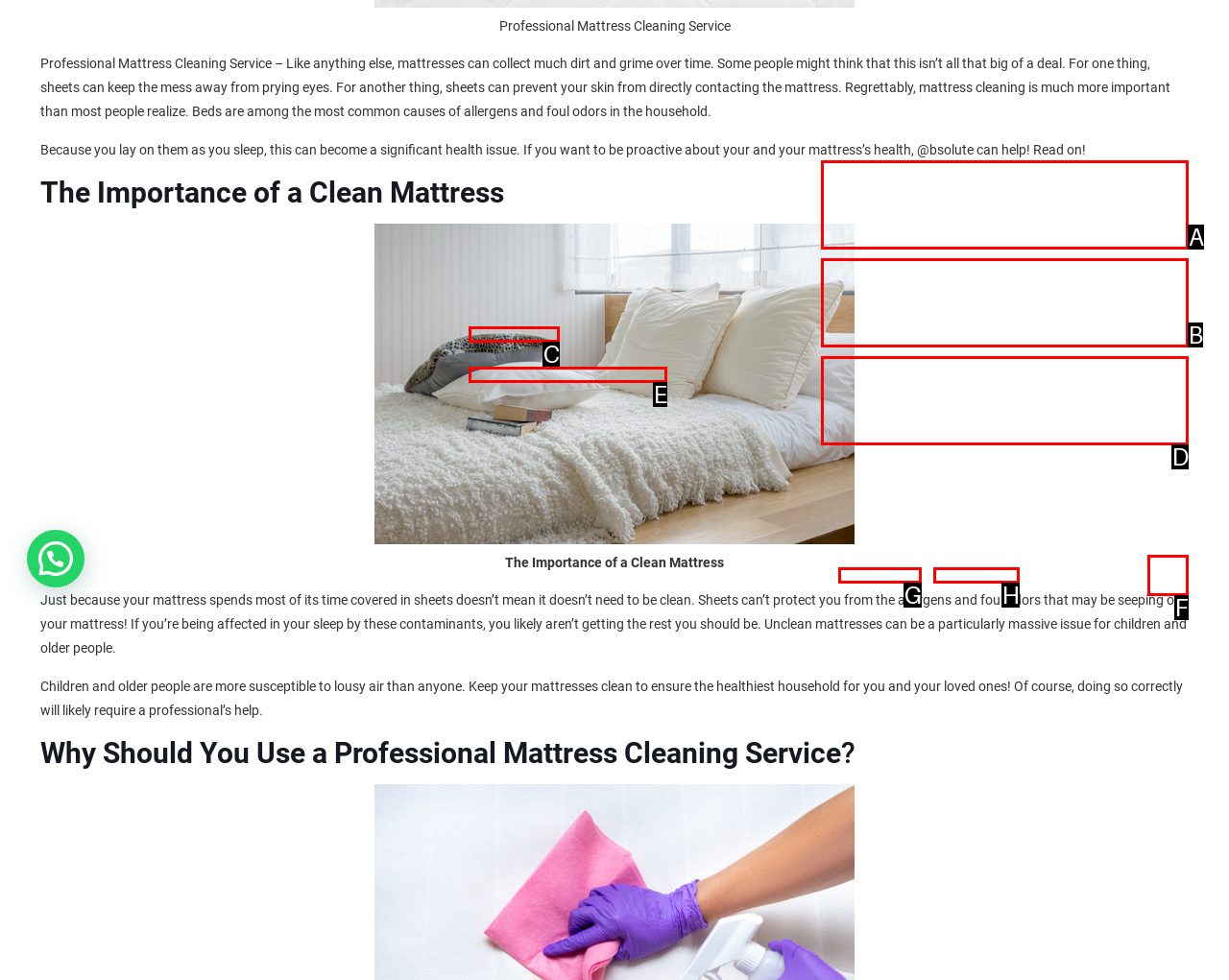Identify the HTML element that best matches the description: Cookies Policy. Provide your answer by selecting the corresponding letter from the given options.

H